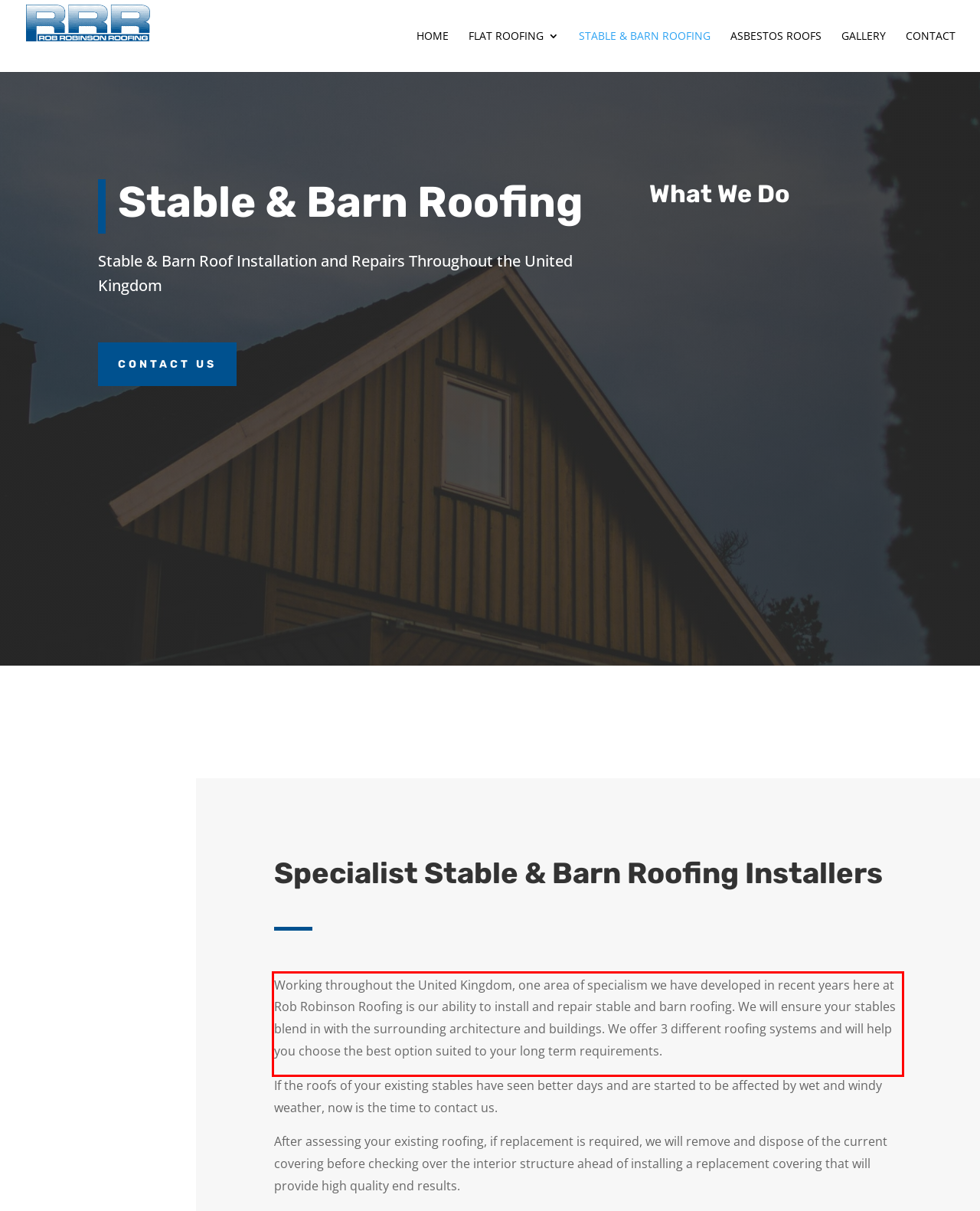You are provided with a webpage screenshot that includes a red rectangle bounding box. Extract the text content from within the bounding box using OCR.

Working throughout the United Kingdom, one area of specialism we have developed in recent years here at Rob Robinson Roofing is our ability to install and repair stable and barn roofing. We will ensure your stables blend in with the surrounding architecture and buildings. We offer 3 different roofing systems and will help you choose the best option suited to your long term requirements.